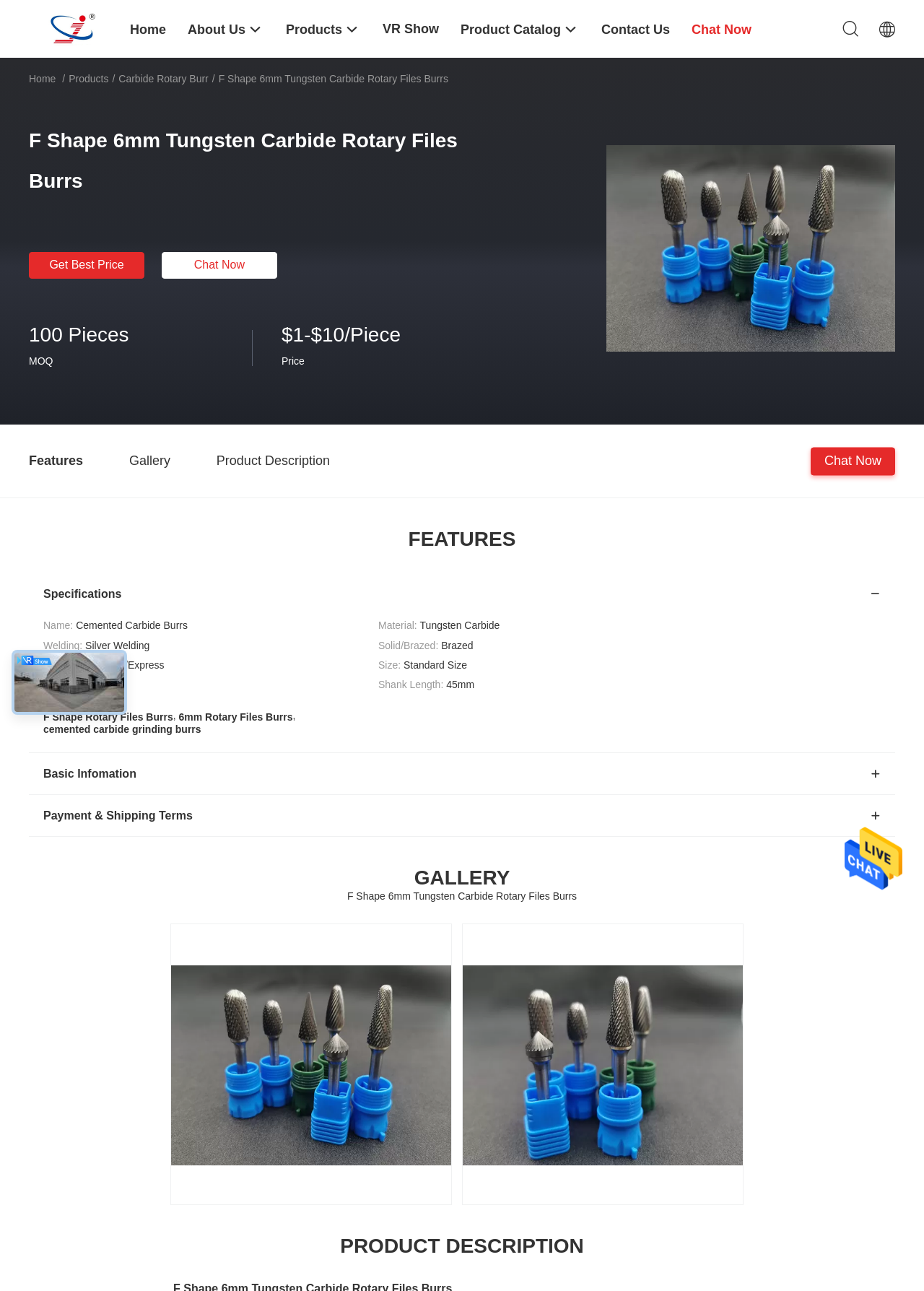Generate a comprehensive description of the contents of the webpage.

This webpage is about F Shape 6mm Tungsten Carbide Rotary Files Burrs, a product from China. At the top left corner, there is a company logo and a link to the company's website, CHENGDU JOINT CARBIDE CO., LTD. Below the logo, there are several navigation links, including Home, About Us, Products, VR Show, Product Catalog, and Contact Us.

In the main content area, there is a heading that reads "F Shape 6mm Tungsten Carbide Rotary Files Burrs" with a "Get Best Price" button and a "Chat Now" button below it. To the right of the heading, there is an image of the product.

Below the heading, there are several sections, including Features, Gallery, and Product Description. The Features section lists the product's specifications, such as material, welding, and size. The Gallery section displays multiple images of the product.

The Product Description section provides detailed information about the product, including its name, material, and size. There are also sections for Basic Information, Payment & Shipping Terms, and a product image gallery.

At the bottom of the page, there are links to chat with the company and send a message. There is also a product catalog link and a link to the company's home page.